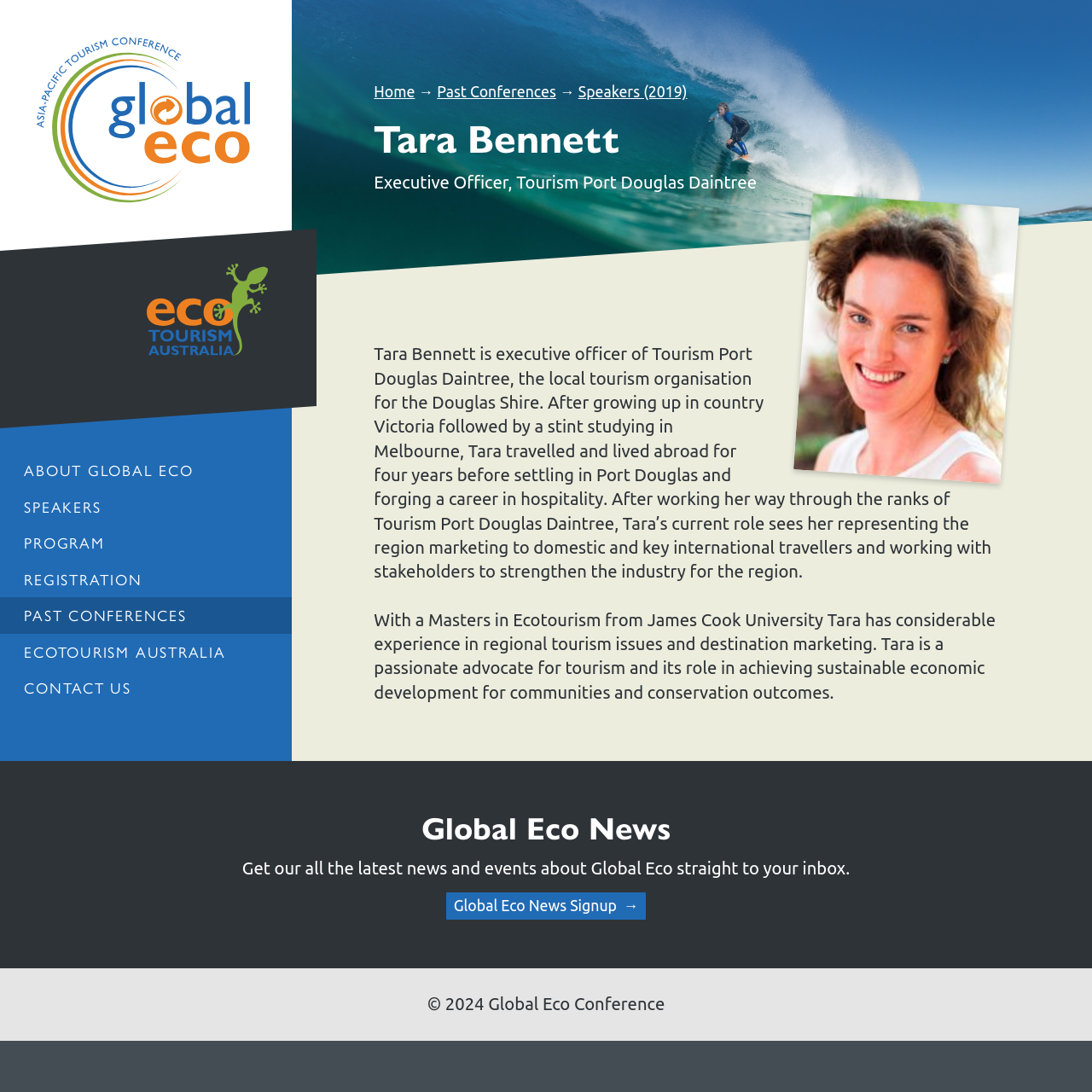Identify the coordinates of the bounding box for the element that must be clicked to accomplish the instruction: "Contact Us".

[0.0, 0.614, 0.267, 0.647]